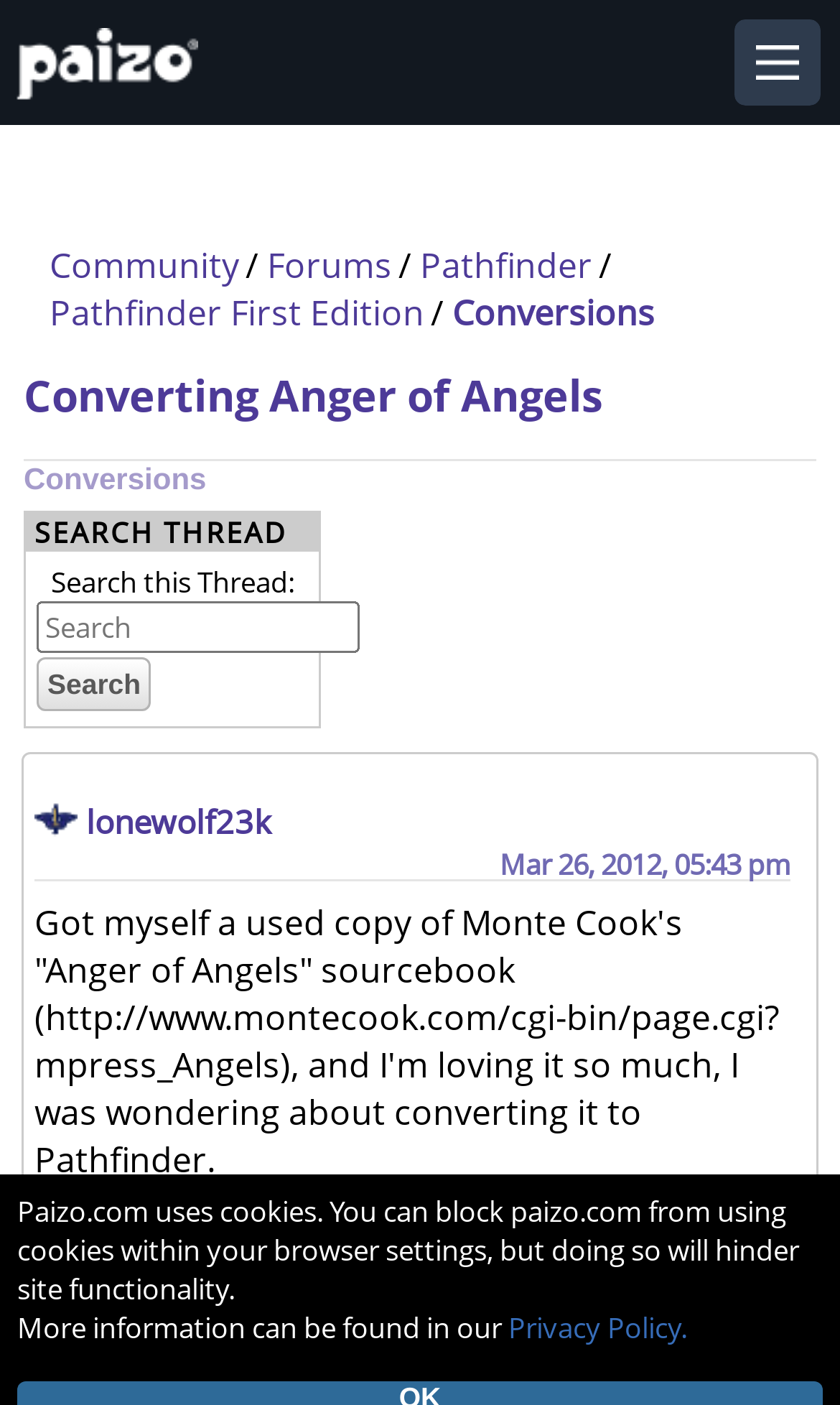Locate the bounding box coordinates of the element's region that should be clicked to carry out the following instruction: "learn more about steel structure prefabricated houses". The coordinates need to be four float numbers between 0 and 1, i.e., [left, top, right, bottom].

None